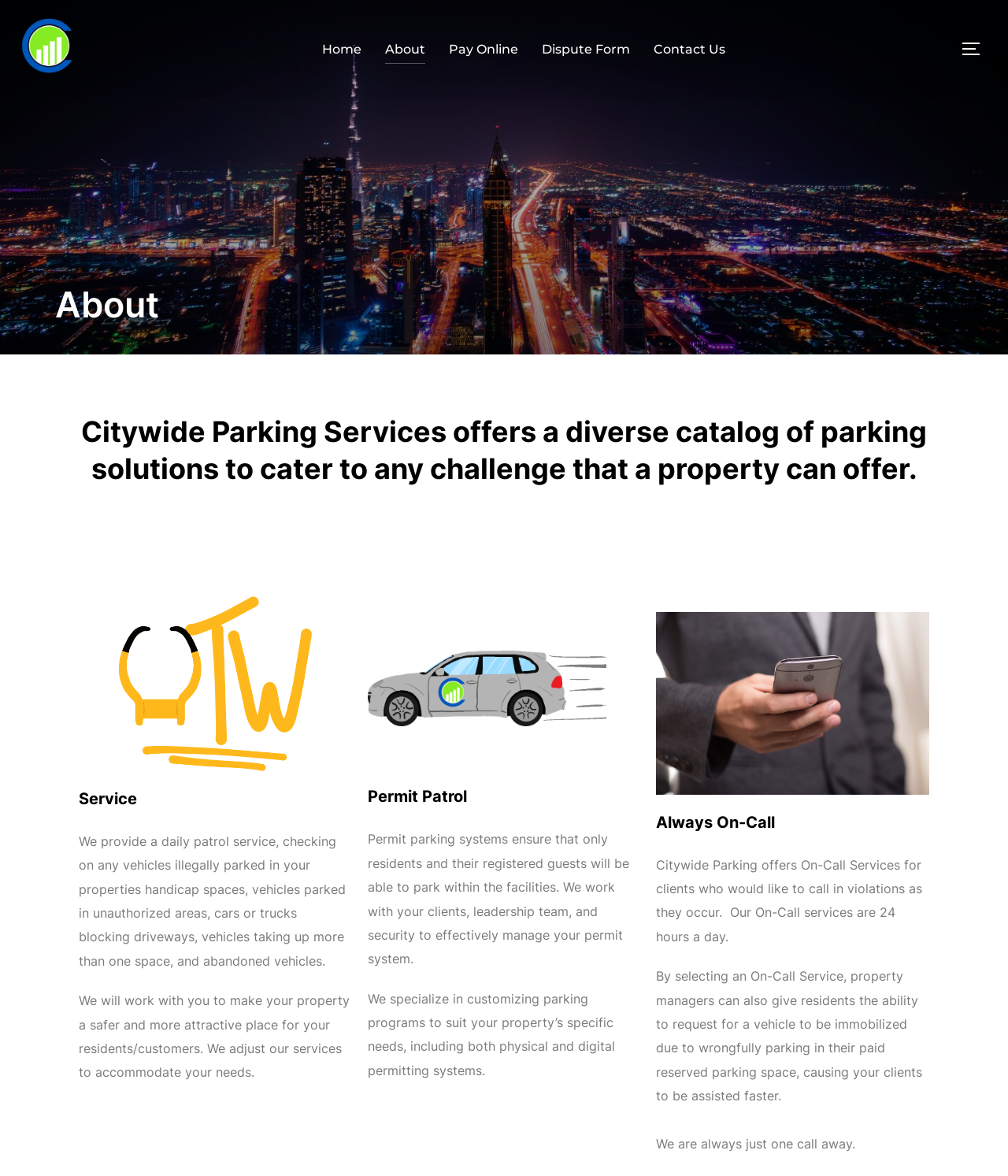What is the name of the company?
Look at the image and construct a detailed response to the question.

The name of the company can be found in the top-left corner of the webpage, where it is written as 'Citywide Parking Services' in the logo and also as a link.